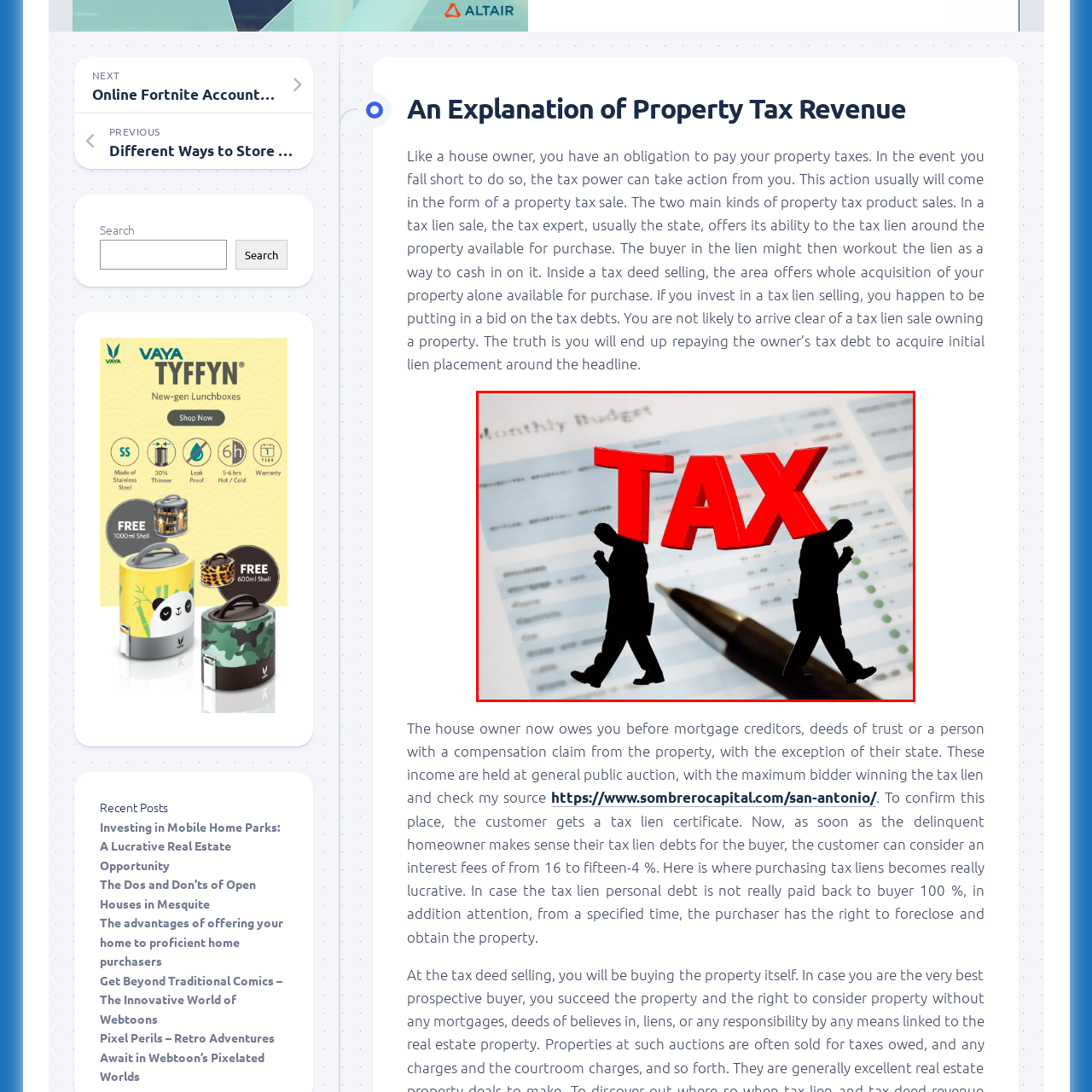Concentrate on the image area surrounded by the red border and answer the following question comprehensively: How many figures are positioned on either side of the 'TAX' text?

There are two silhouettes of figures, one on each side of the 'TAX' text, conveying a sense of concern or contemplation regarding tax obligations.